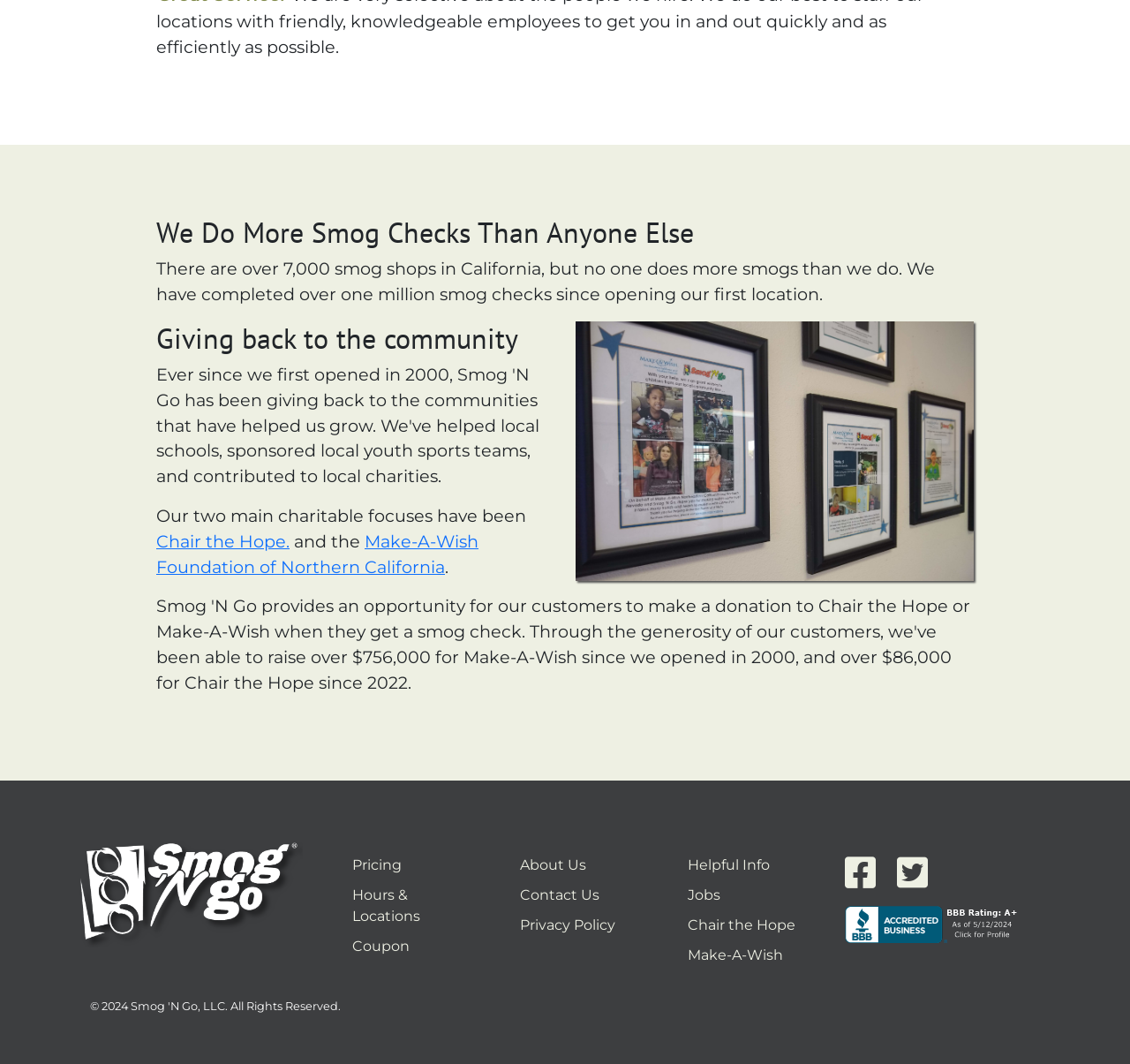What is the main service provided by this company?
Answer the question with just one word or phrase using the image.

Smog checks